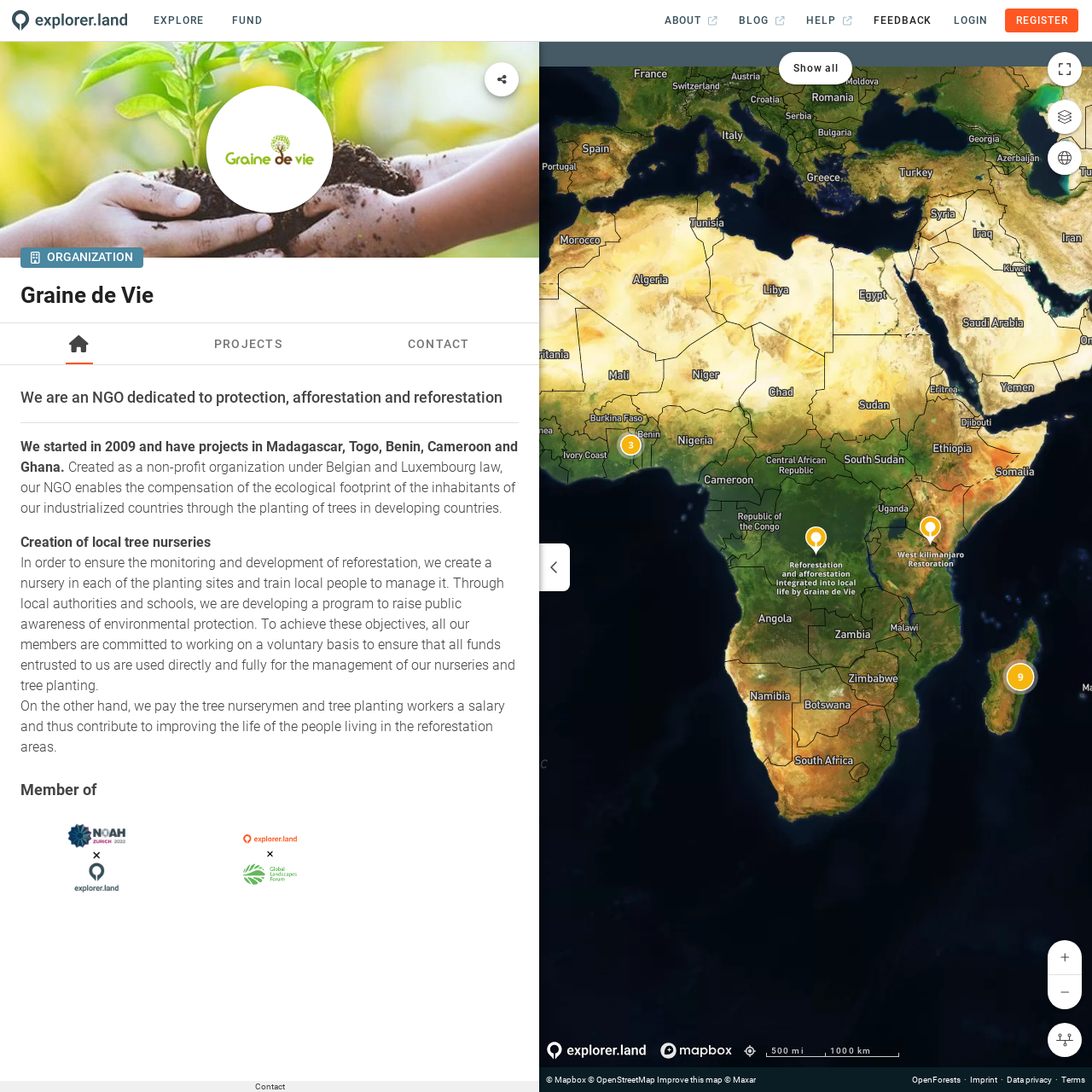Pinpoint the bounding box coordinates for the area that should be clicked to perform the following instruction: "Click the Map to zoom in".

[0.494, 0.038, 1.0, 1.0]